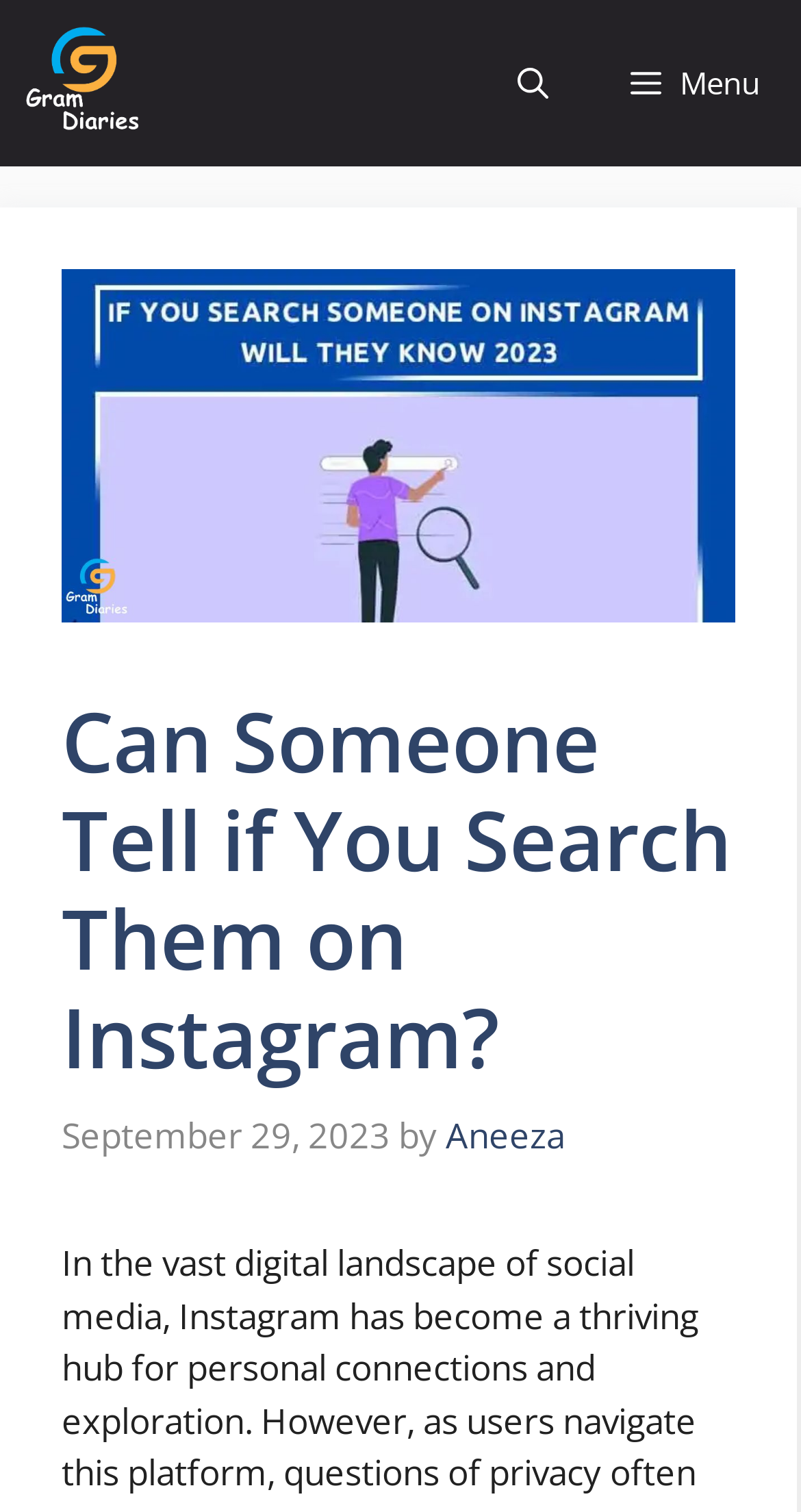Provide a thorough description of the webpage's content and layout.

The webpage is about an article titled "Can Someone Tell if You Search Them on Instagram?" which appears at the top of the page. Below the title, there is a navigation menu labeled "Primary" that spans the entire width of the page. On the left side of the navigation menu, there is a link to Instagram with an accompanying image, and on the right side, there are two buttons: "Menu" and "Open search". The "Open search" button is accompanied by a large image that takes up most of the page's width.

Below the navigation menu, there is a main content section headed by the same title as the page, "Can Someone Tell if You Search Them on Instagram?". This section contains a timestamp indicating that the article was published on September 29, 2023, followed by the author's name, "Aneeza".